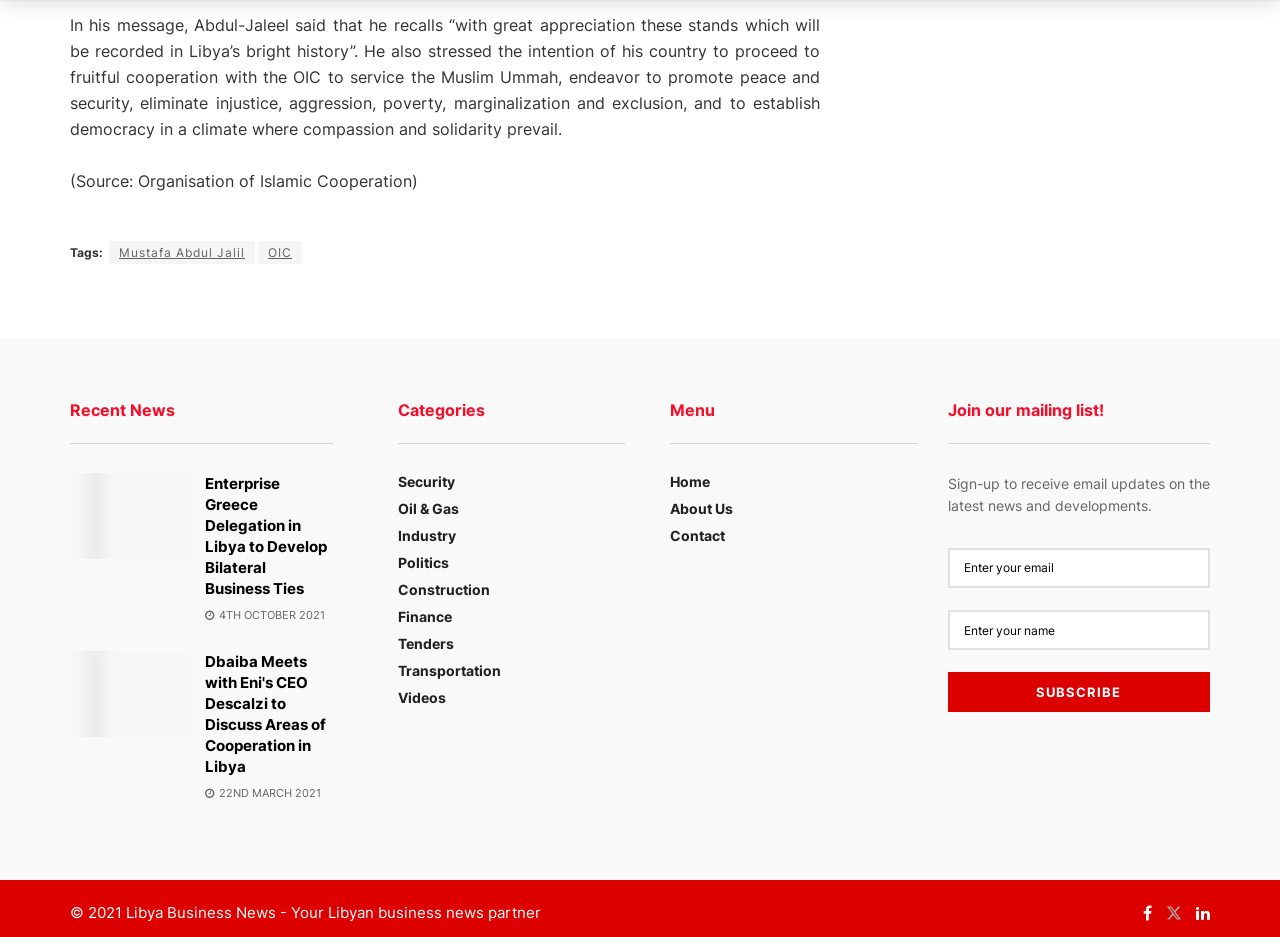Provide your answer in a single word or phrase: 
What is the name of the organization mentioned in the article?

Organisation of Islamic Cooperation